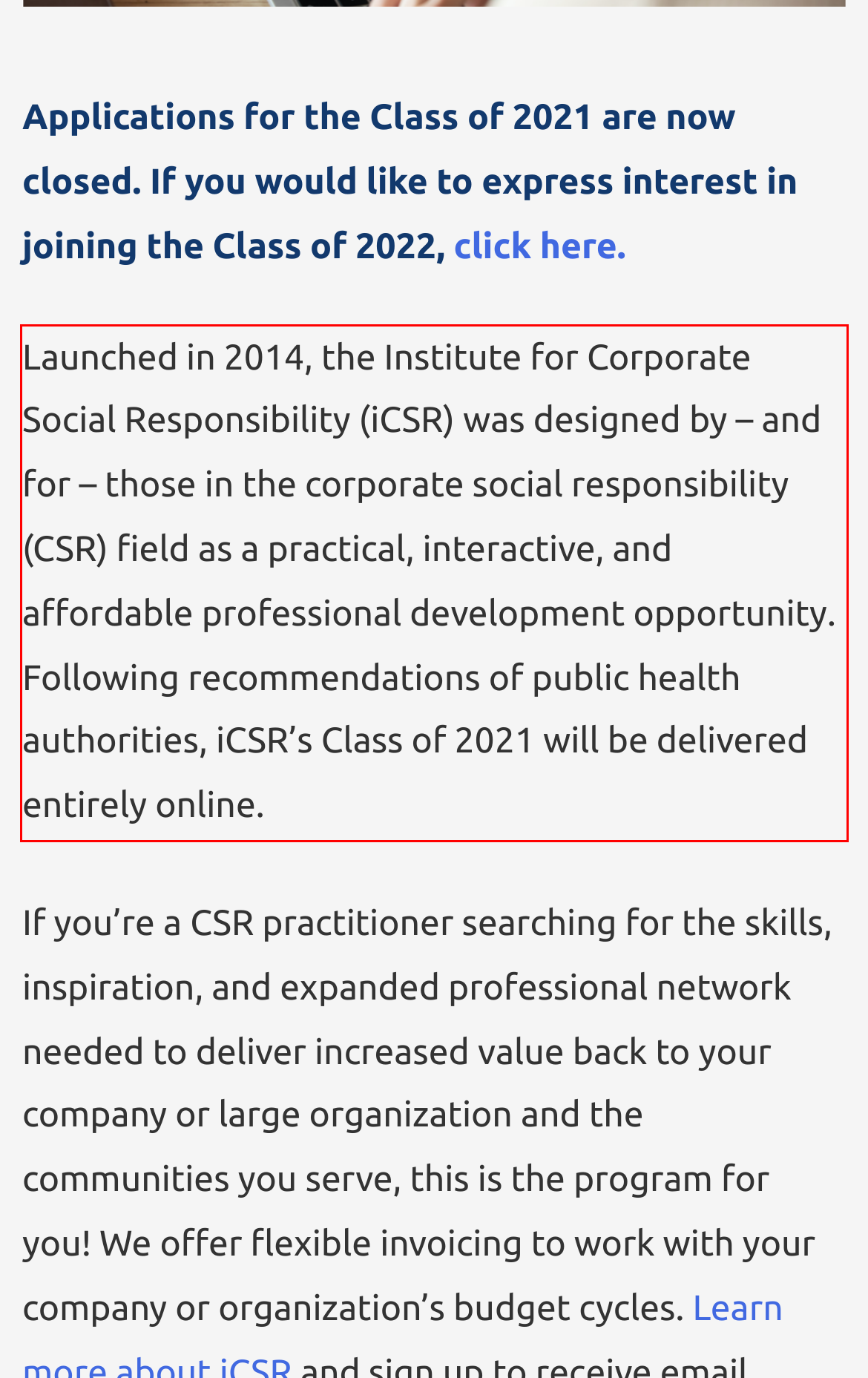Examine the webpage screenshot and use OCR to obtain the text inside the red bounding box.

Launched in 2014, the Institute for Corporate Social Responsibility (iCSR) was designed by – and for – those in the corporate social responsibility (CSR) field as a practical, interactive, and affordable professional development opportunity. Following recommendations of public health authorities, iCSR’s Class of 2021 will be delivered entirely online.